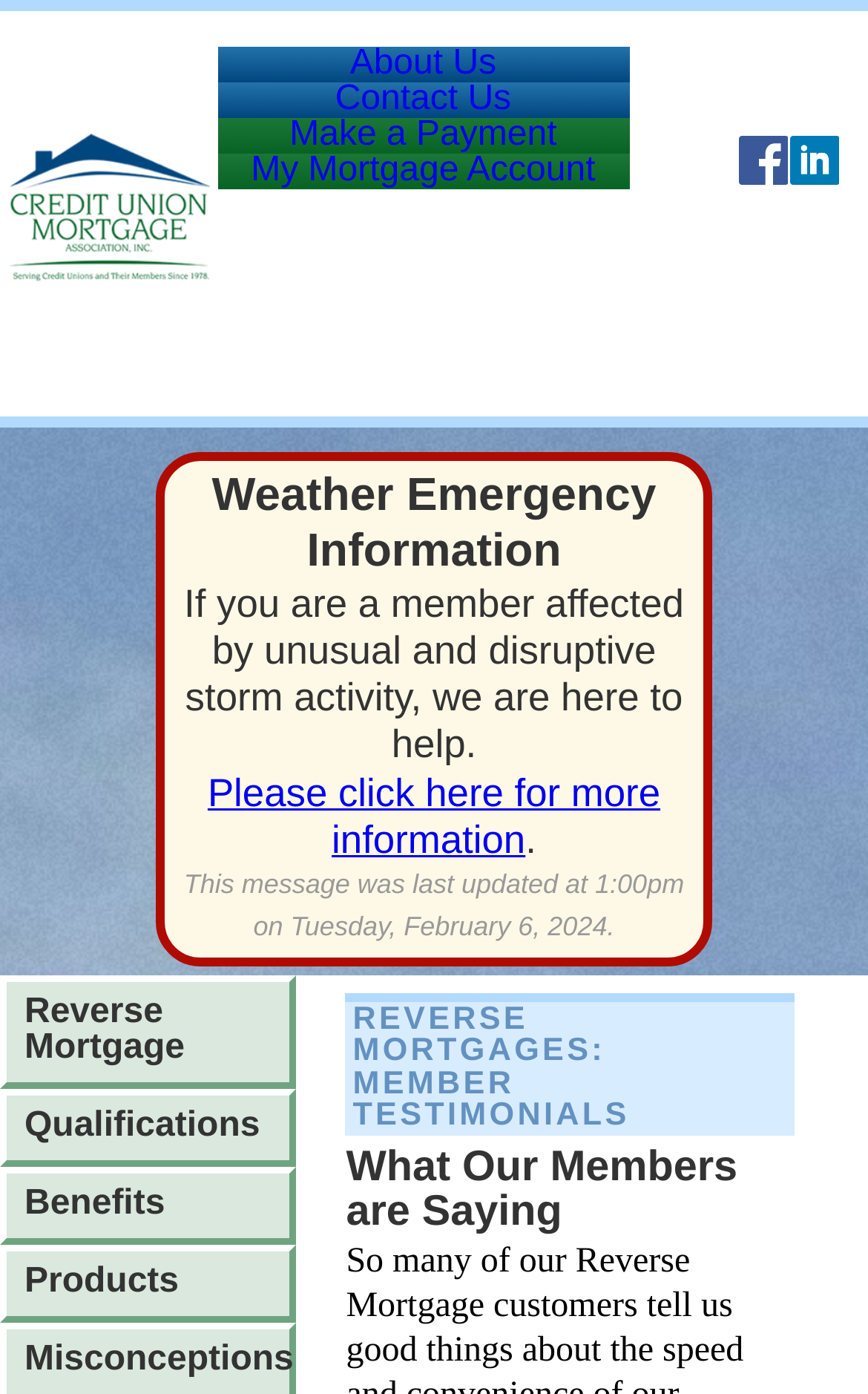Refer to the screenshot and answer the following question in detail:
How many headings are available on the webpage?

I counted the number of headings available on the webpage, which are 'Weather Emergency Information', 'REVERSE MORTGAGES: MEMBER TESTIMONIALS', 'What Our Members are Saying', and the main heading, and found that there are 4 headings in total.